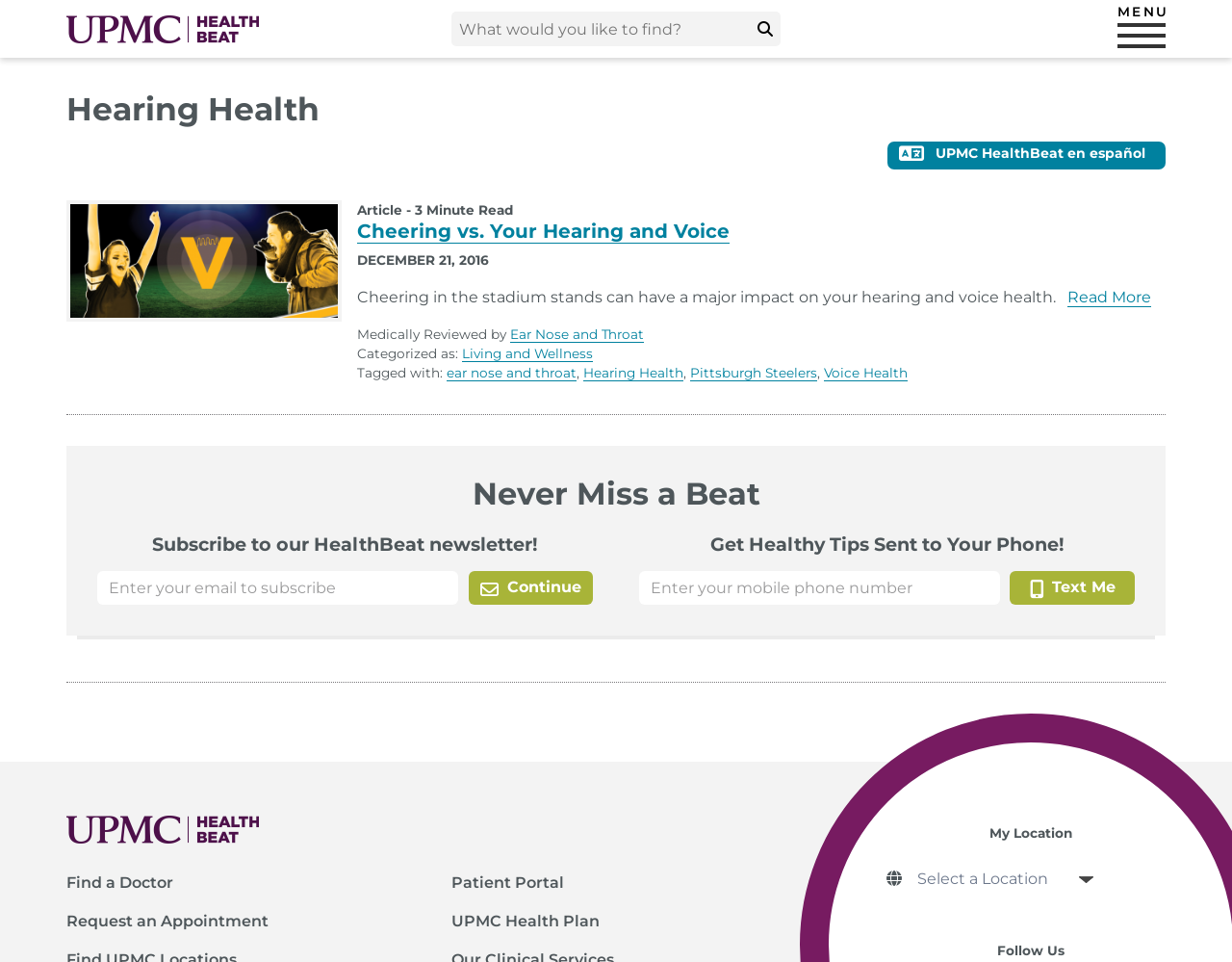Answer this question using a single word or a brief phrase:
How can I subscribe to the HealthBeat newsletter?

Enter email address